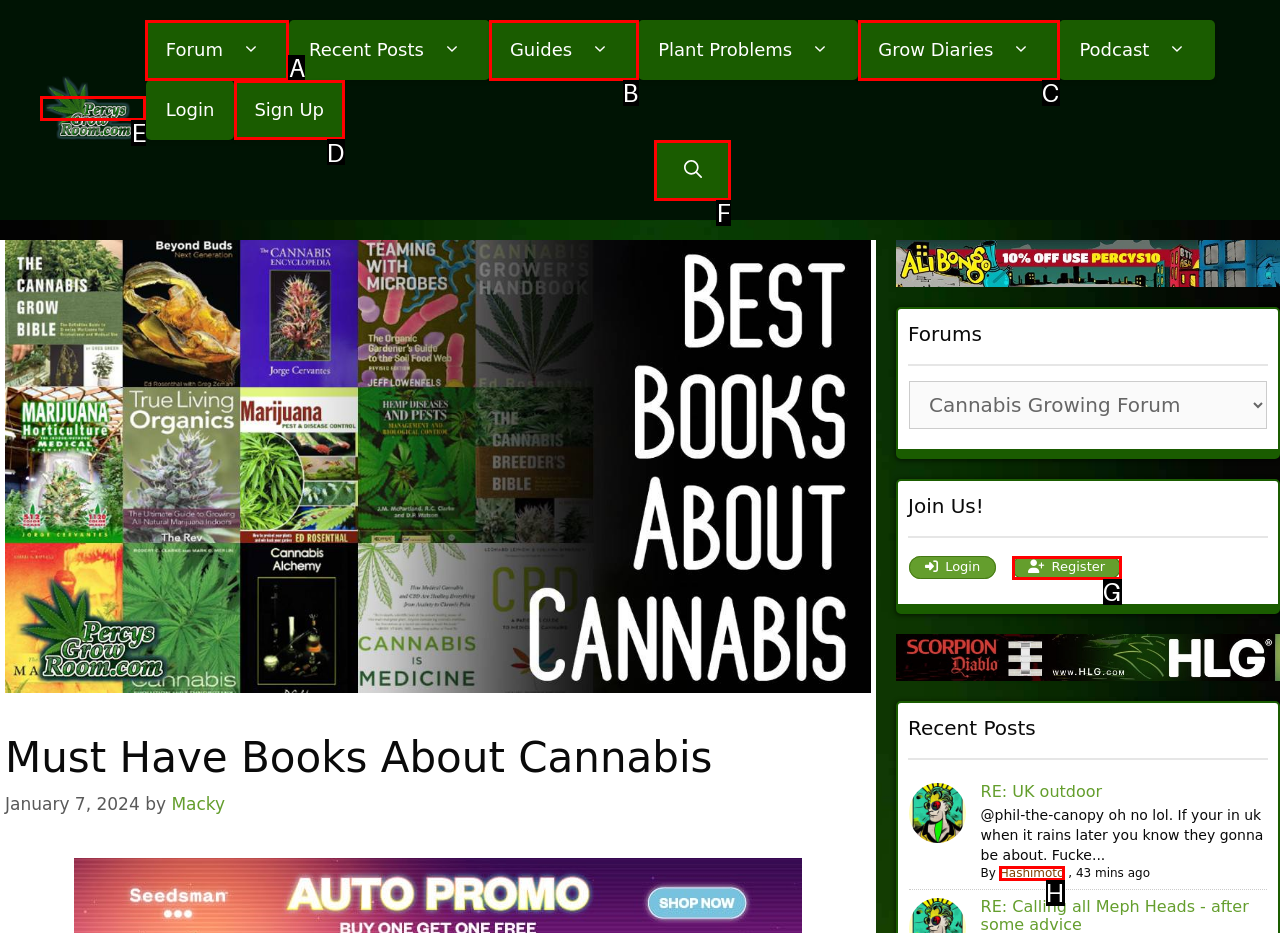Given the task: Click the 'See Our Location' link, point out the letter of the appropriate UI element from the marked options in the screenshot.

None